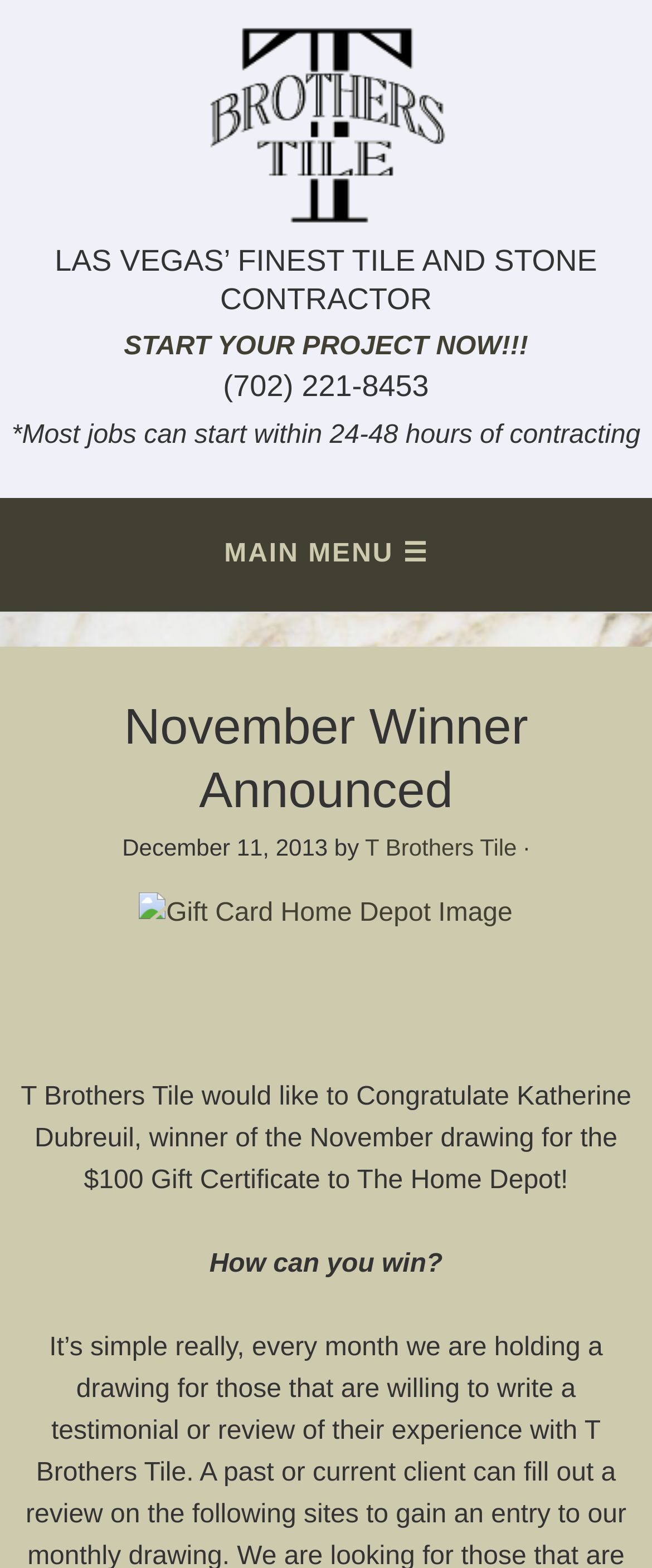Respond with a single word or phrase to the following question:
What is the phone number of the tile and stone contractor?

(702) 221-8453